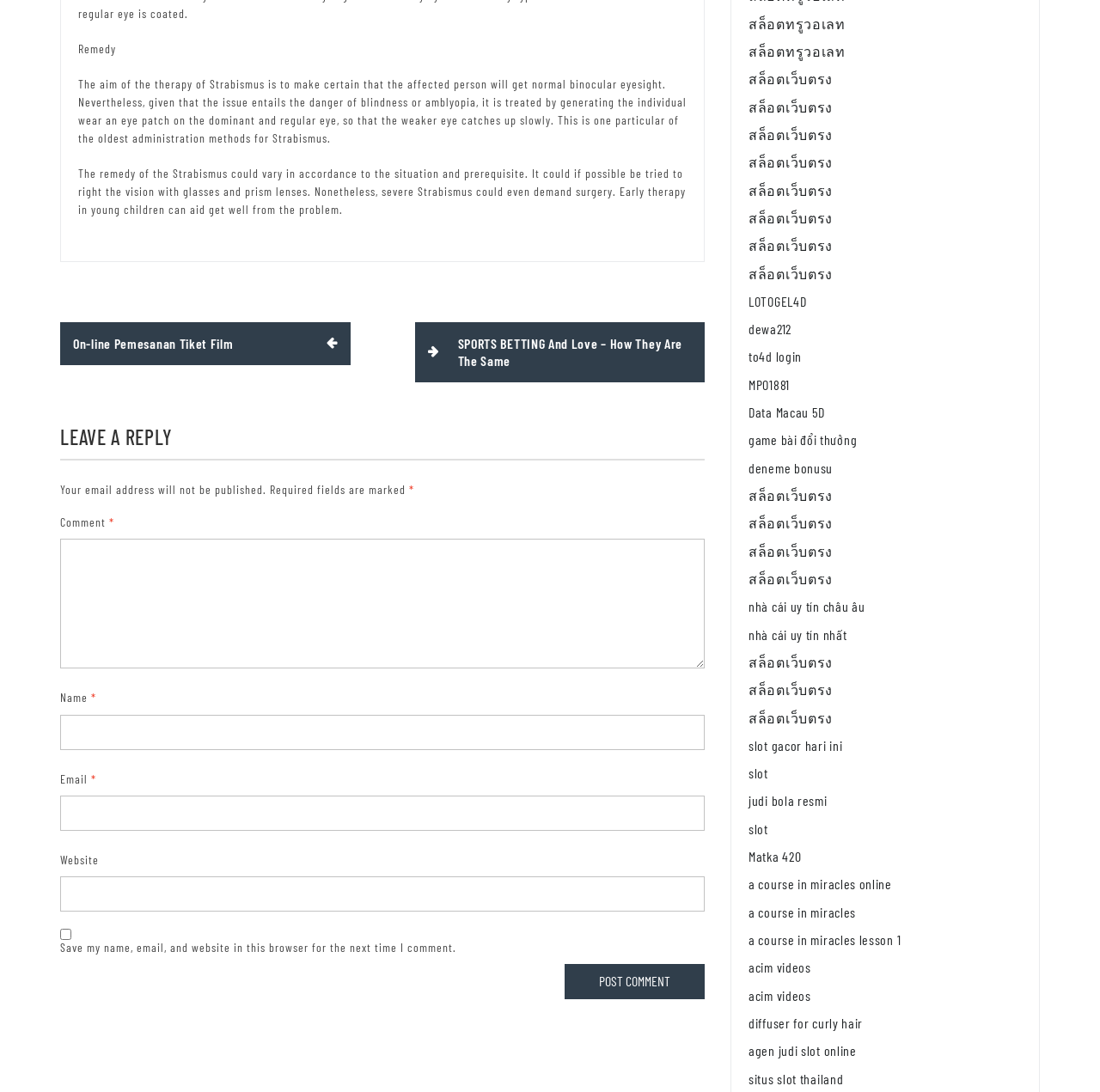Determine the bounding box coordinates of the clickable region to carry out the instruction: "Leave a reply in the 'Comment' field".

[0.055, 0.494, 0.641, 0.612]